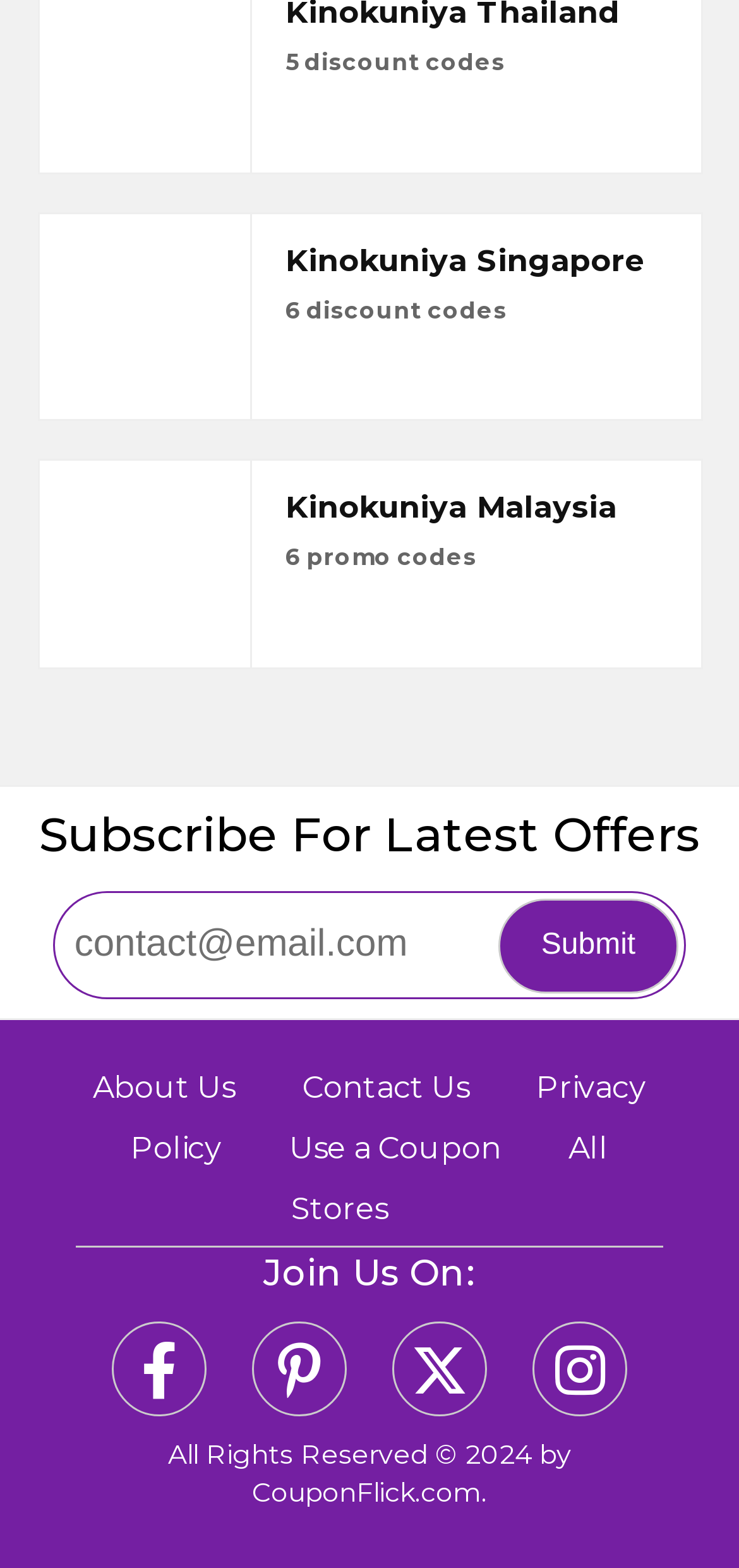How many Kinokuniya stores are listed?
Respond to the question with a single word or phrase according to the image.

2